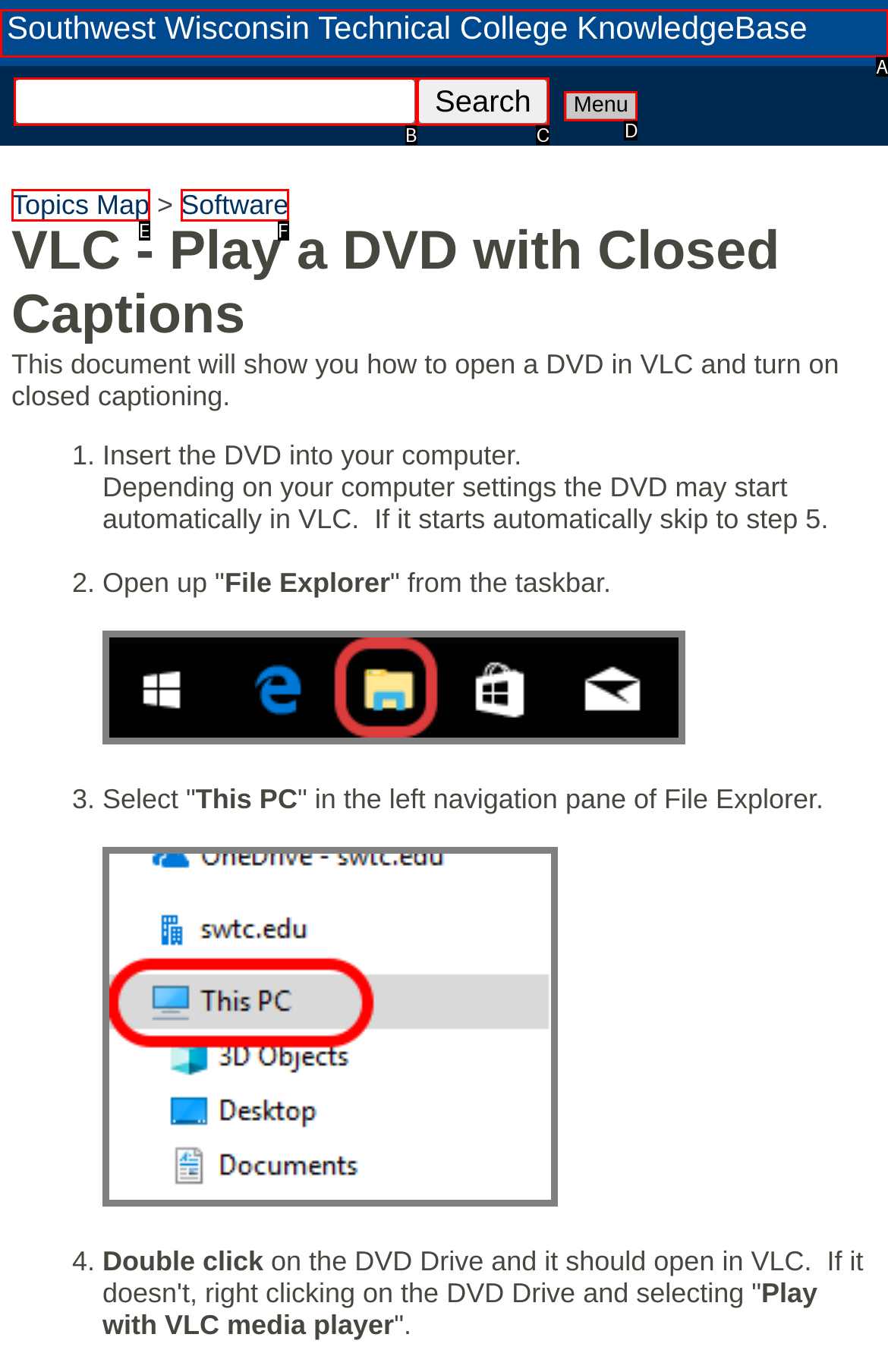Determine which option fits the element description: Topics Map
Answer with the option’s letter directly.

E